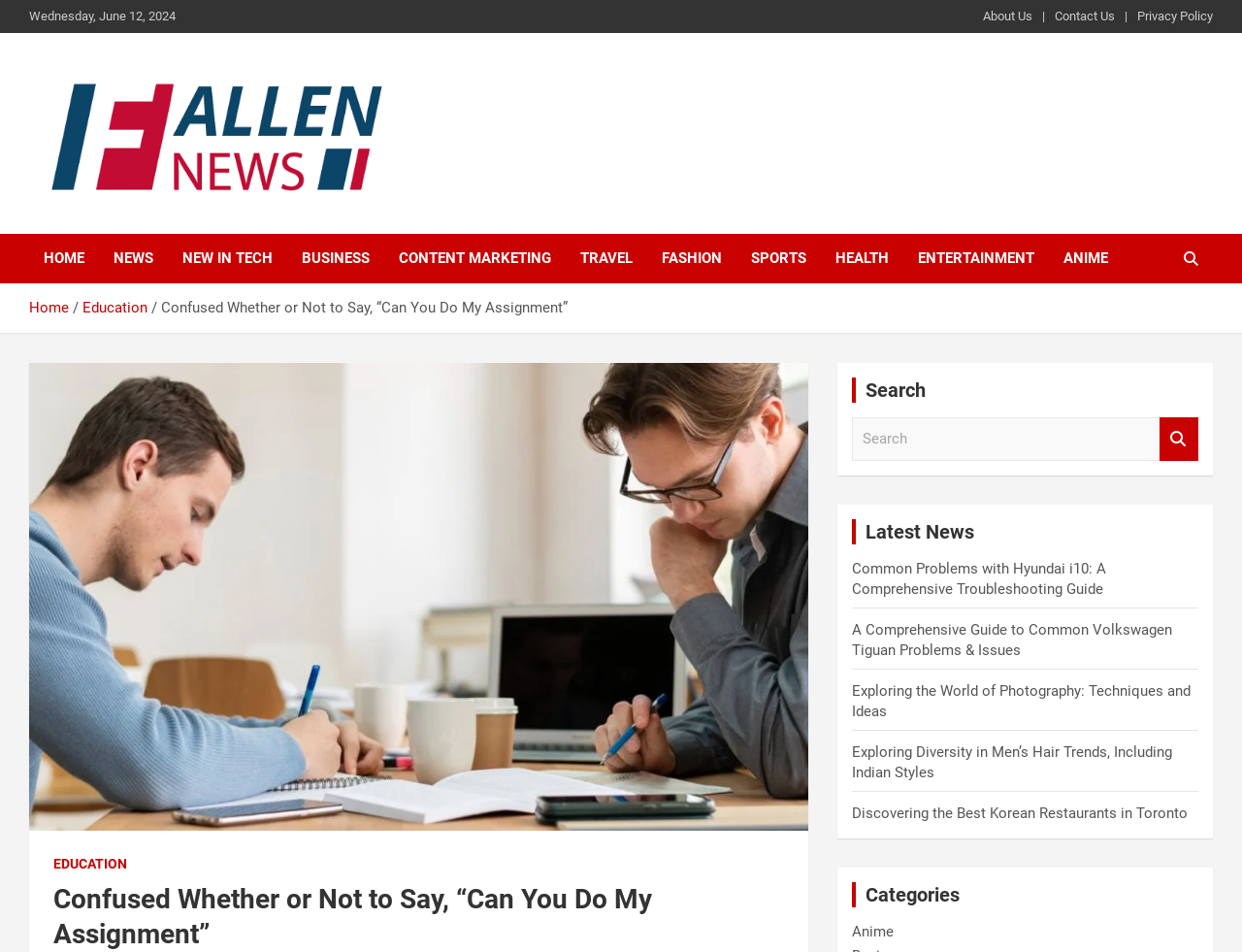Respond to the following question with a brief word or phrase:
What is the text above the search box?

Search